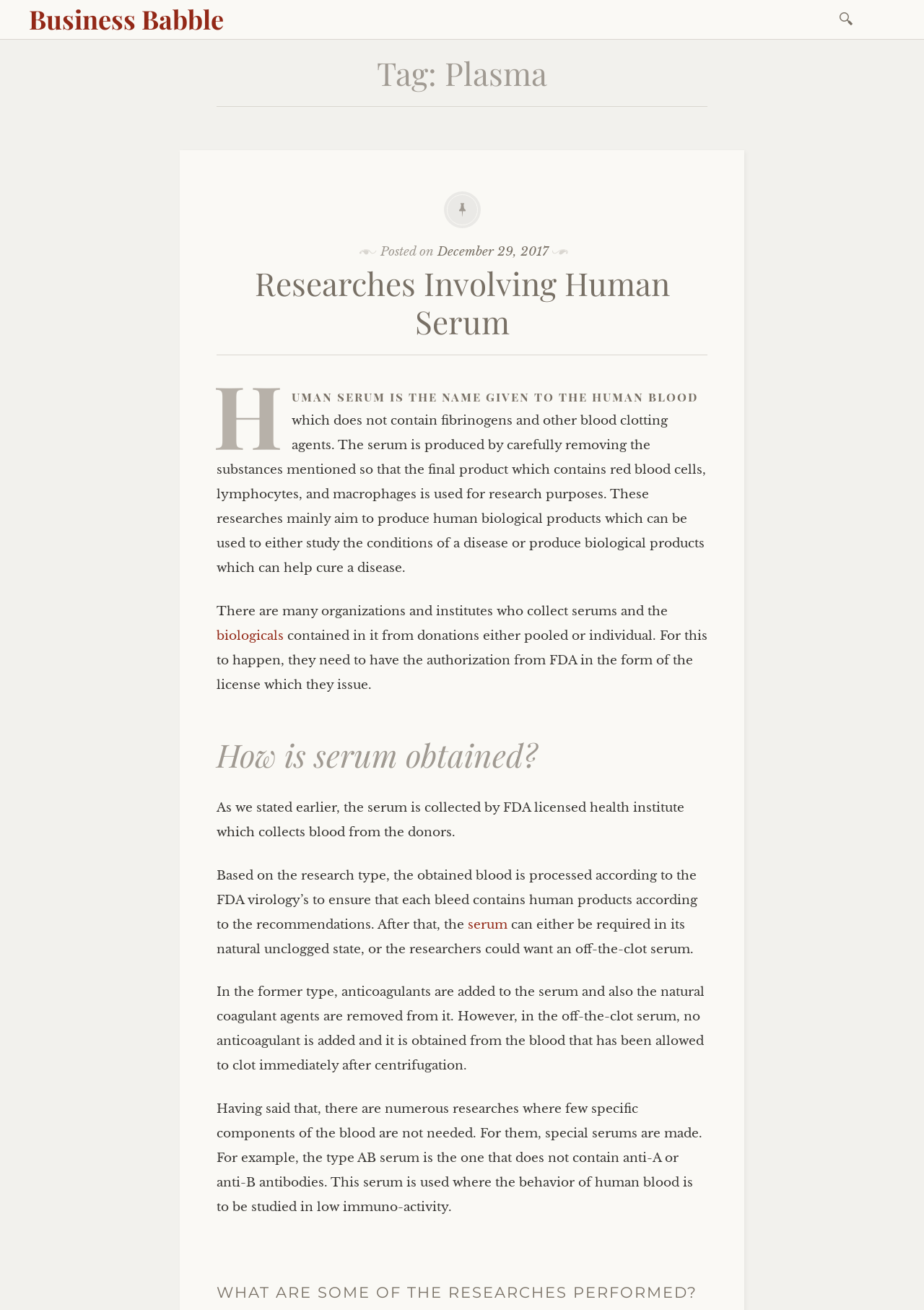What is the name of the organization that issues licenses to health institutes for collecting blood?
Based on the screenshot, provide a one-word or short-phrase response.

FDA